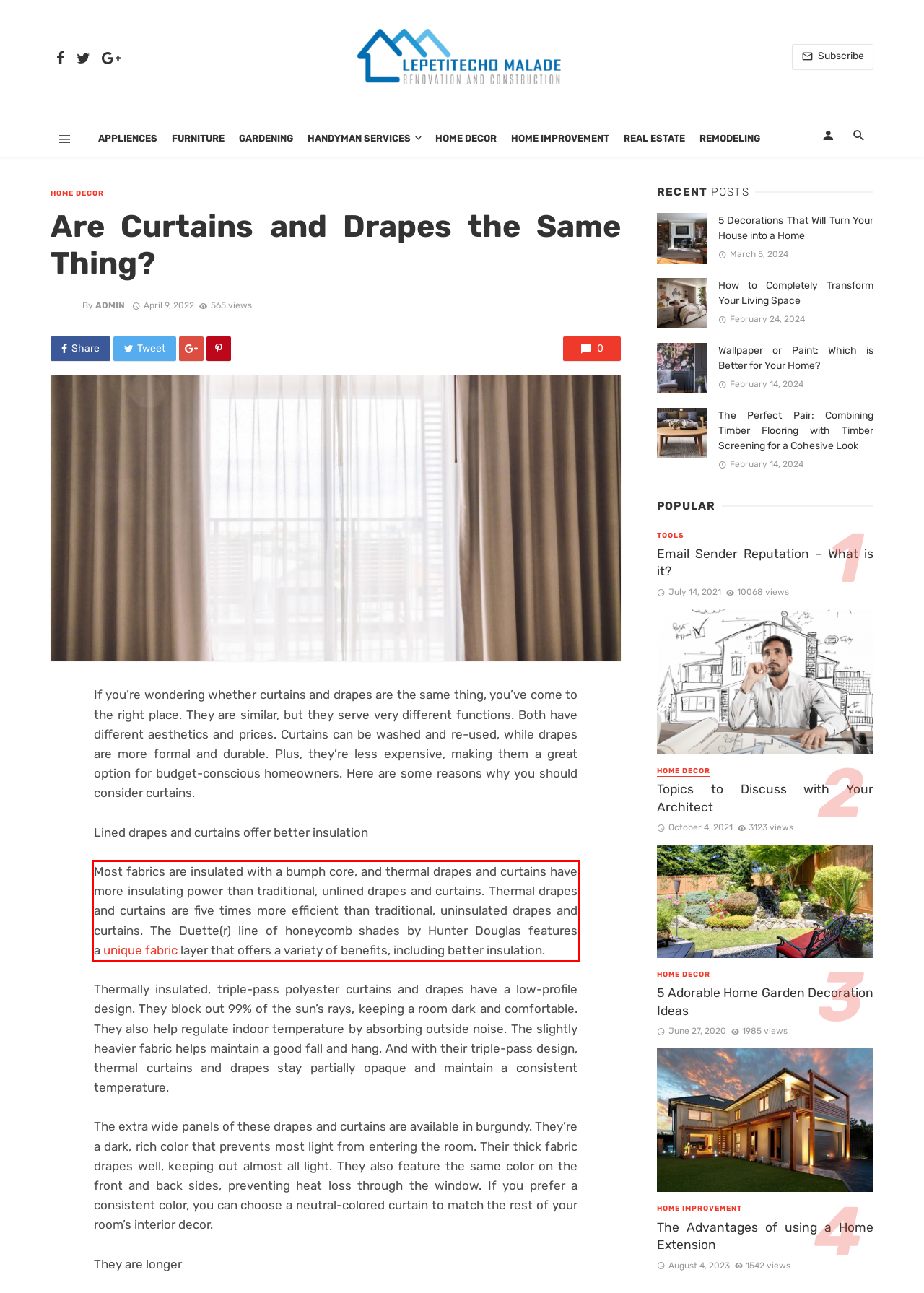Please perform OCR on the UI element surrounded by the red bounding box in the given webpage screenshot and extract its text content.

Most fabrics are insulated with a bumph core, and thermal drapes and curtains have more insulating power than traditional, unlined drapes and curtains. Thermal drapes and curtains are five times more efficient than traditional, uninsulated drapes and curtains. The Duette(r) line of honeycomb shades by Hunter Douglas features a unique fabric layer that offers a variety of benefits, including better insulation.